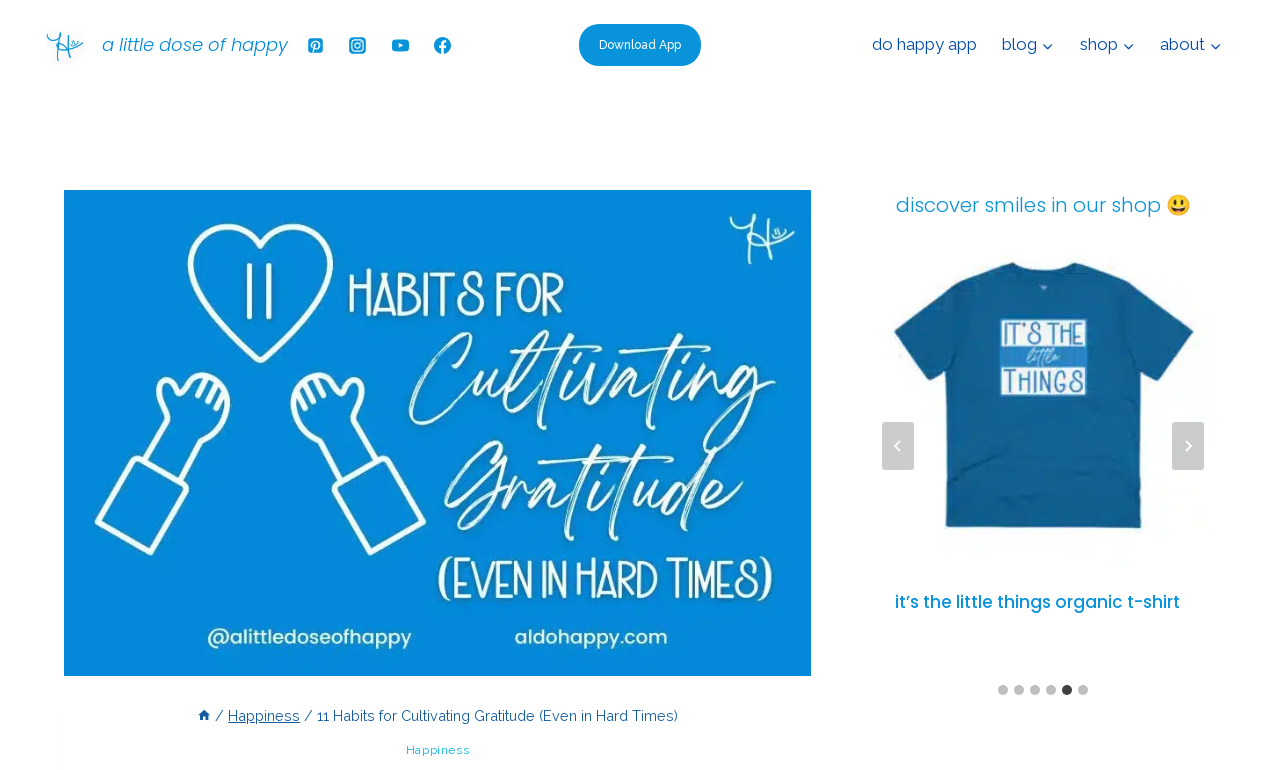What is the main heading of this webpage? Please extract and provide it.

11 Habits for Cultivating Gratitude (Even in Hard Times)